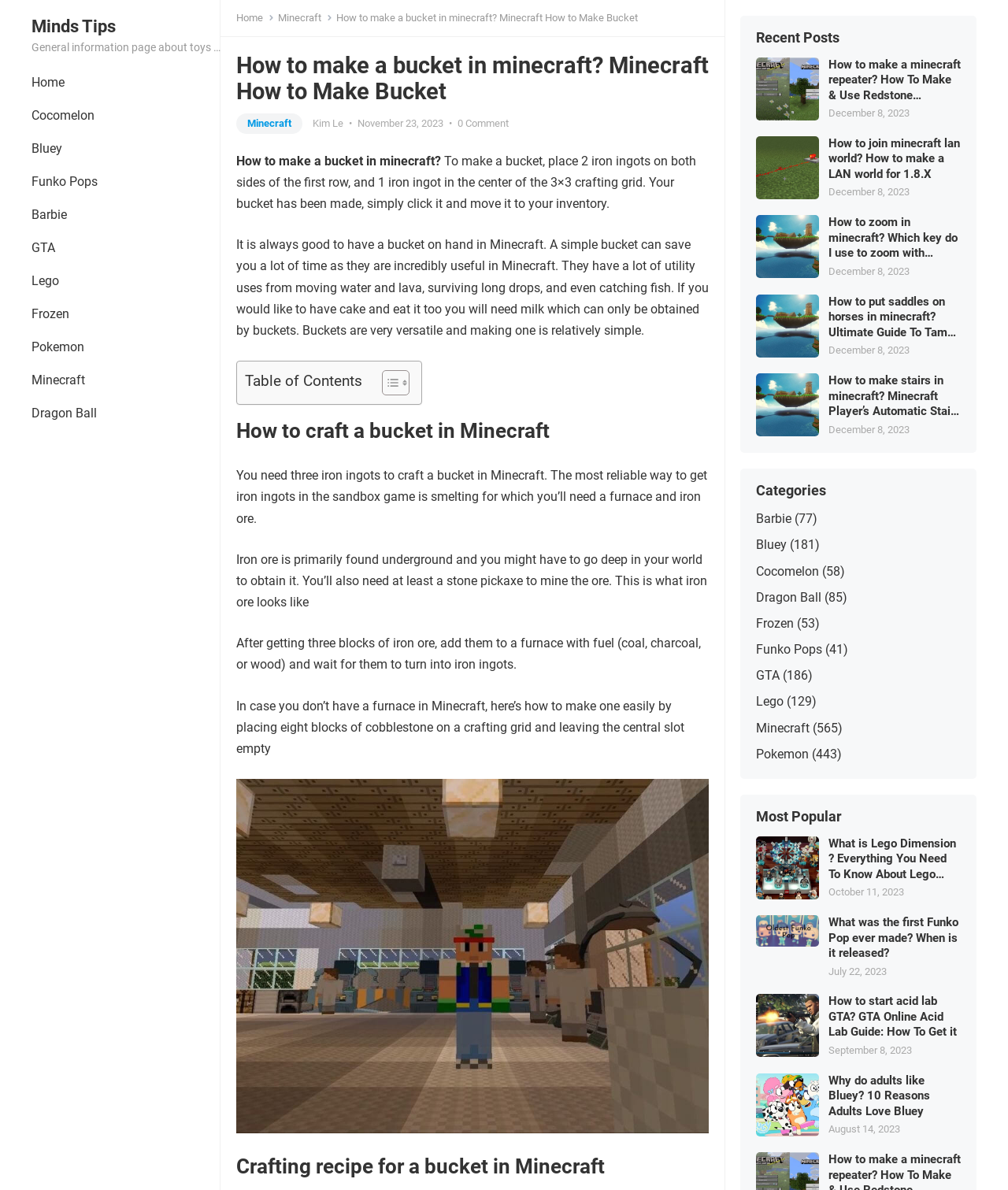Use the information in the screenshot to answer the question comprehensively: How many iron ingots are needed to craft a bucket?

According to the webpage, to craft a bucket in Minecraft, you need three iron ingots. This information is provided in the section 'How to craft a bucket in Minecraft'.